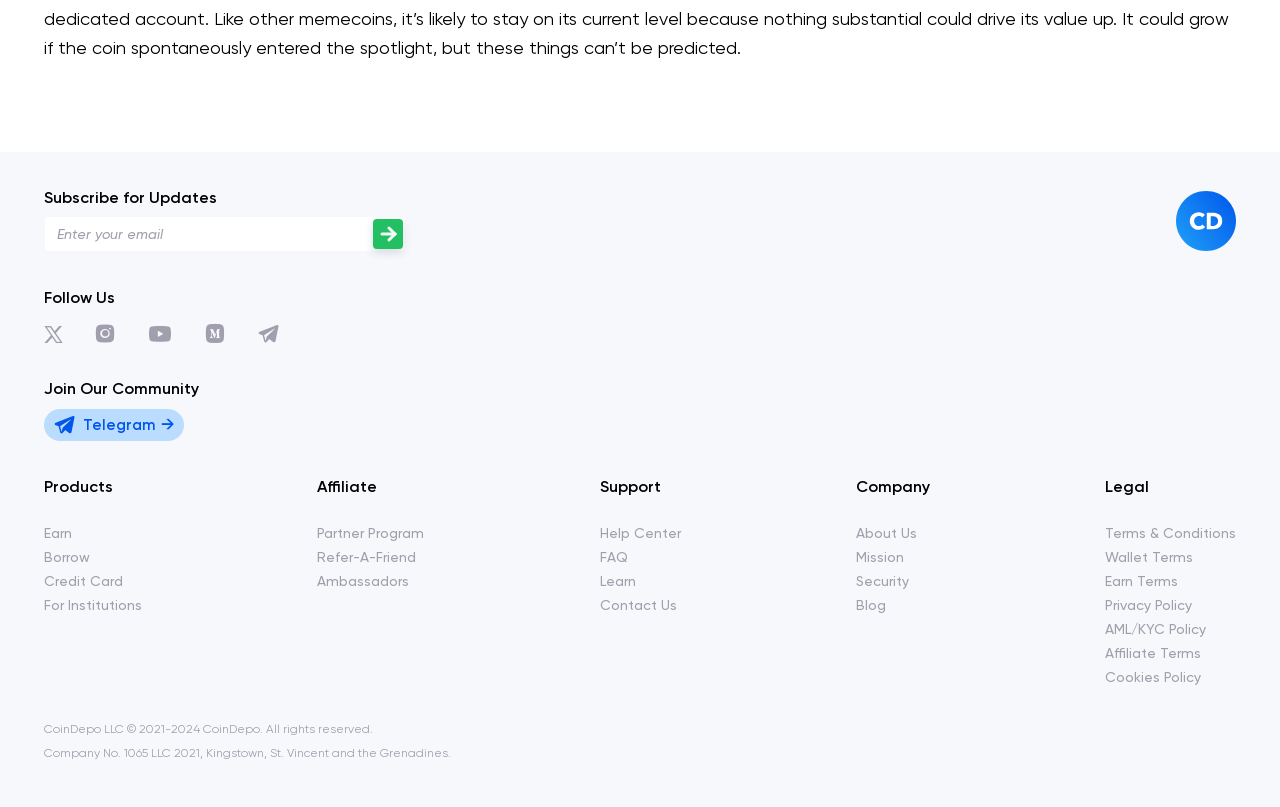Identify the coordinates of the bounding box for the element described below: "Qlarify". Return the coordinates as four float numbers between 0 and 1: [left, top, right, bottom].

None